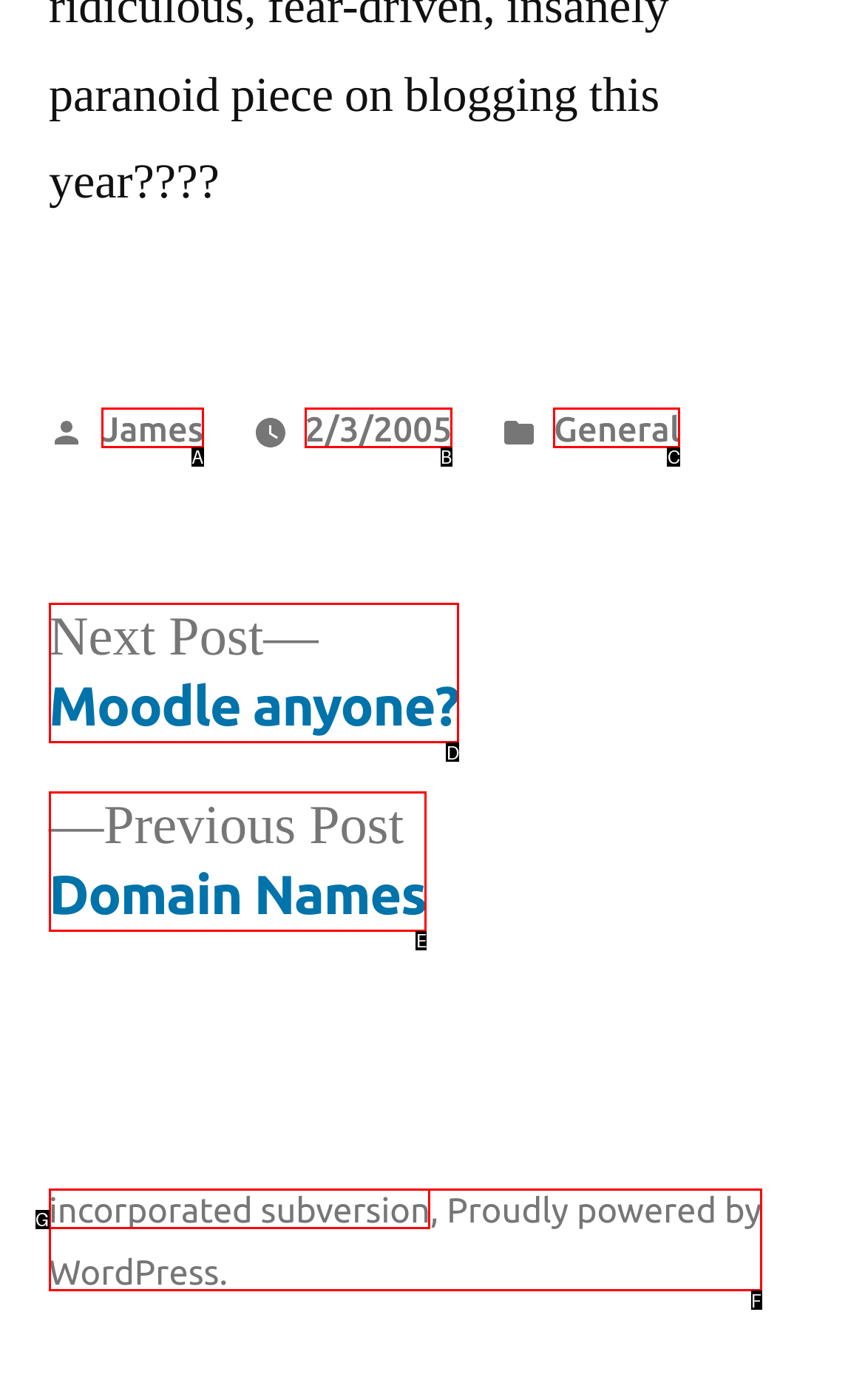Which option is described as follows: James
Answer with the letter of the matching option directly.

A